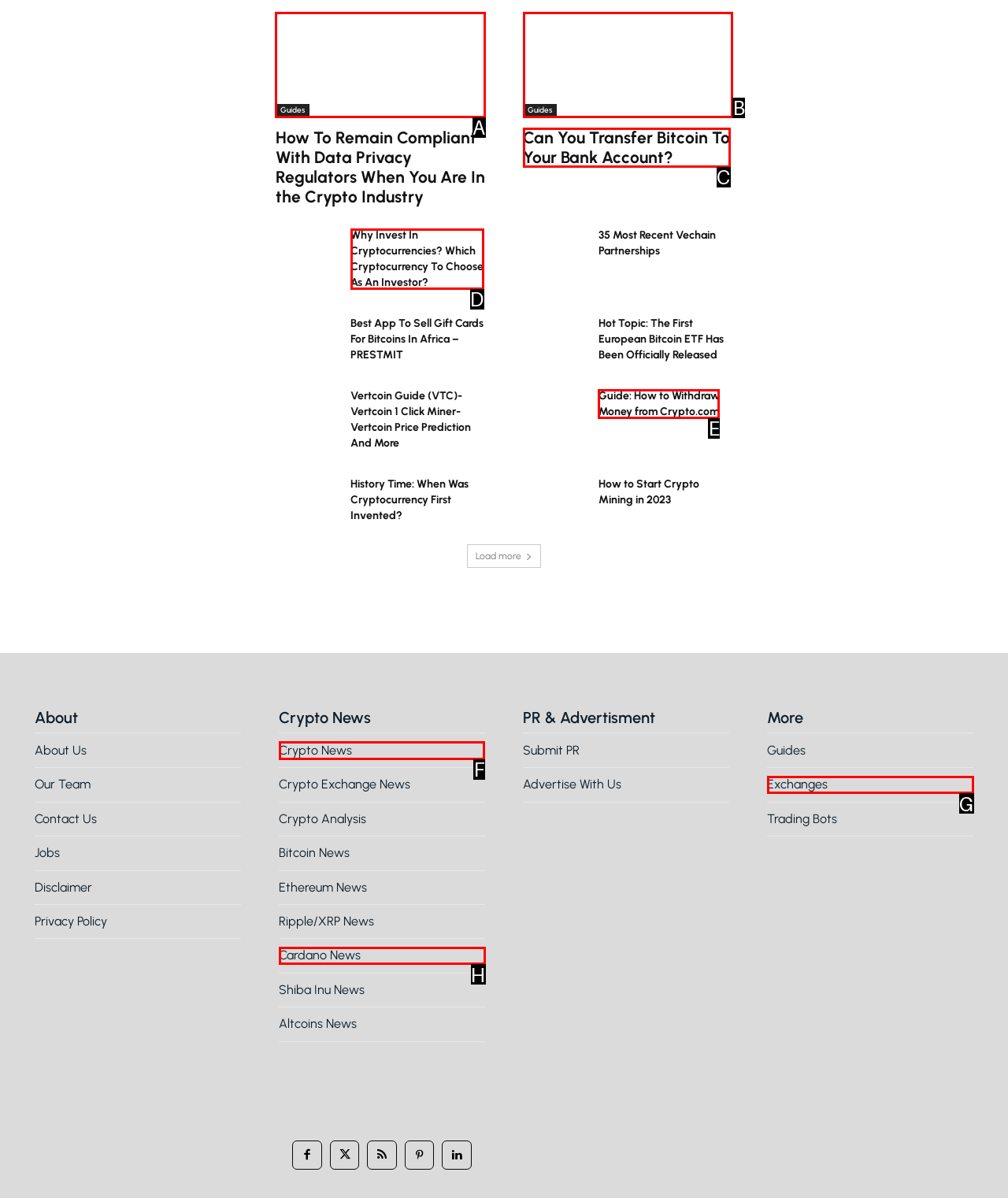For the given instruction: Check the 'Crypto News', determine which boxed UI element should be clicked. Answer with the letter of the corresponding option directly.

F